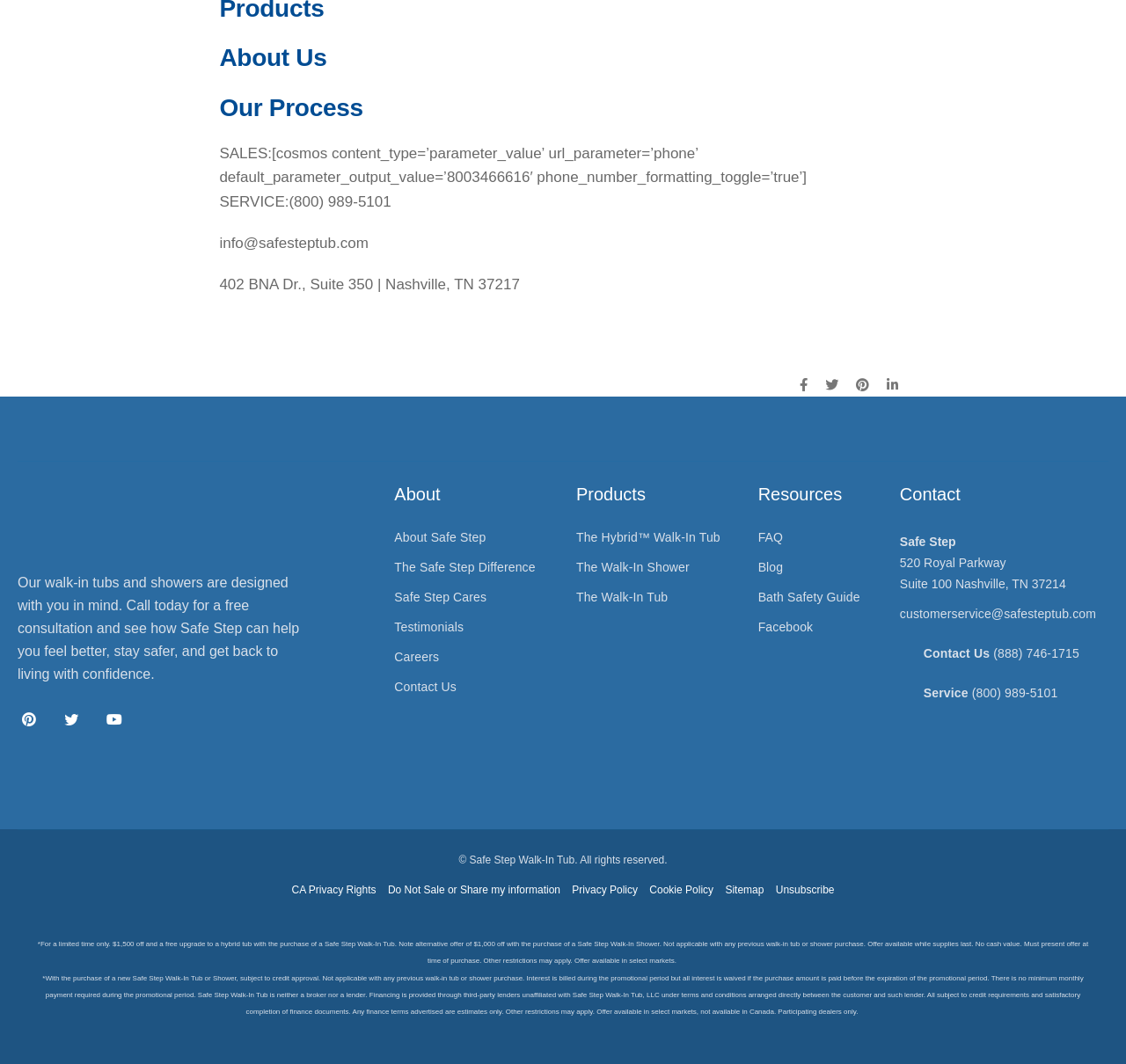Please identify the bounding box coordinates of the element's region that should be clicked to execute the following instruction: "Click the 'About Safe Step' link". The bounding box coordinates must be four float numbers between 0 and 1, i.e., [left, top, right, bottom].

[0.35, 0.498, 0.432, 0.512]